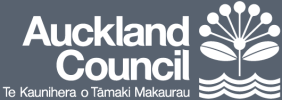Detail every significant feature and component of the image.

The image features the logo of the Auckland Council, showcasing its commitment to the community and environmental stewardship. The design includes a stylized representation of a flowering plant above a wavy waterline, symbolizing the region's natural beauty and resources. Beneath the imagery, the text "Auckland Council" is prominently displayed, along with its Maori translation, "Te Kaunihera o Tāmaki Makaurau." This logo reflects the council's role in governance and community support, particularly in initiatives like the Papatoetoe Food Hub, which aims to foster sustainable practices and partnerships within the local area.